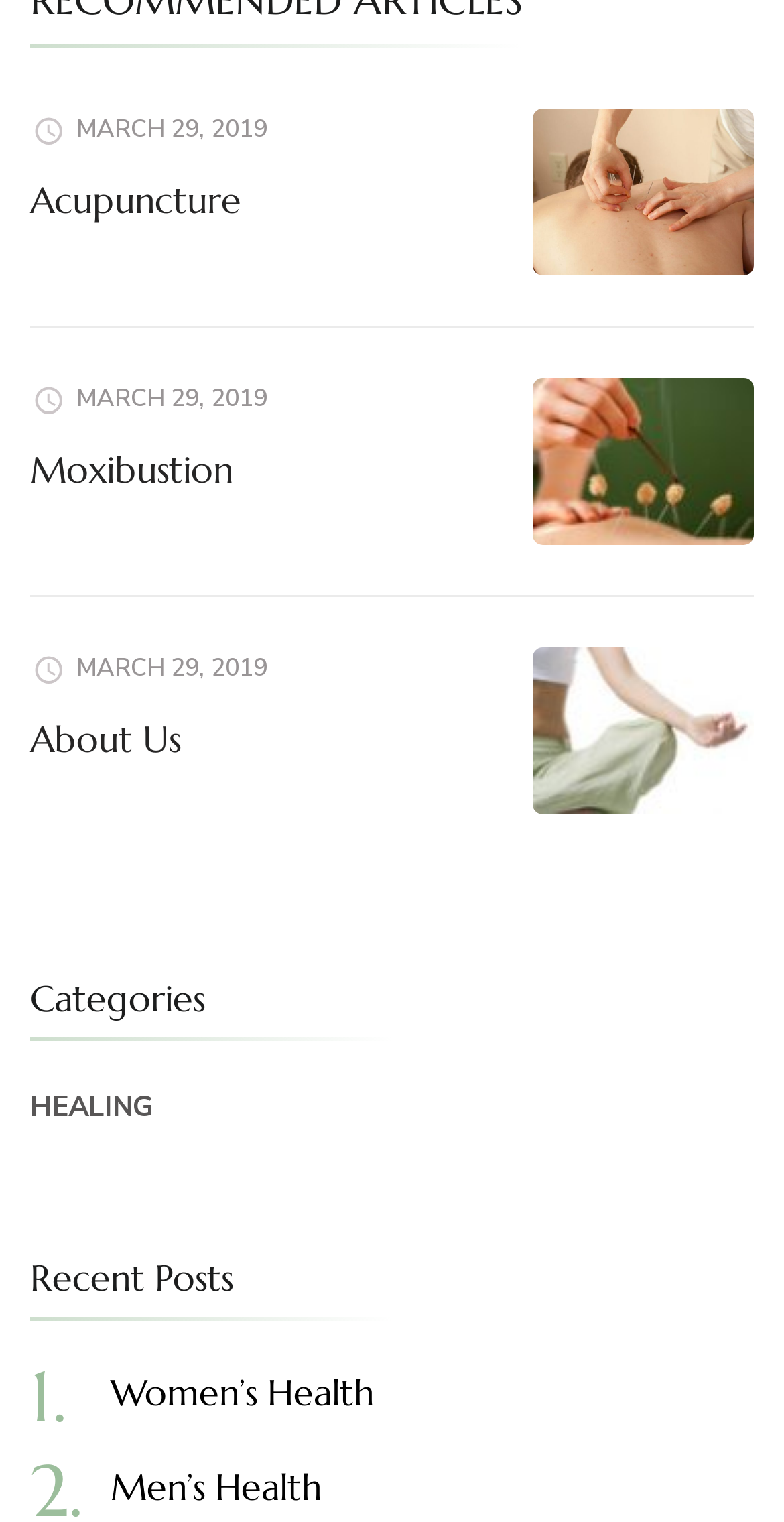Provide your answer in one word or a succinct phrase for the question: 
What is the topic of the first article?

Acupuncture